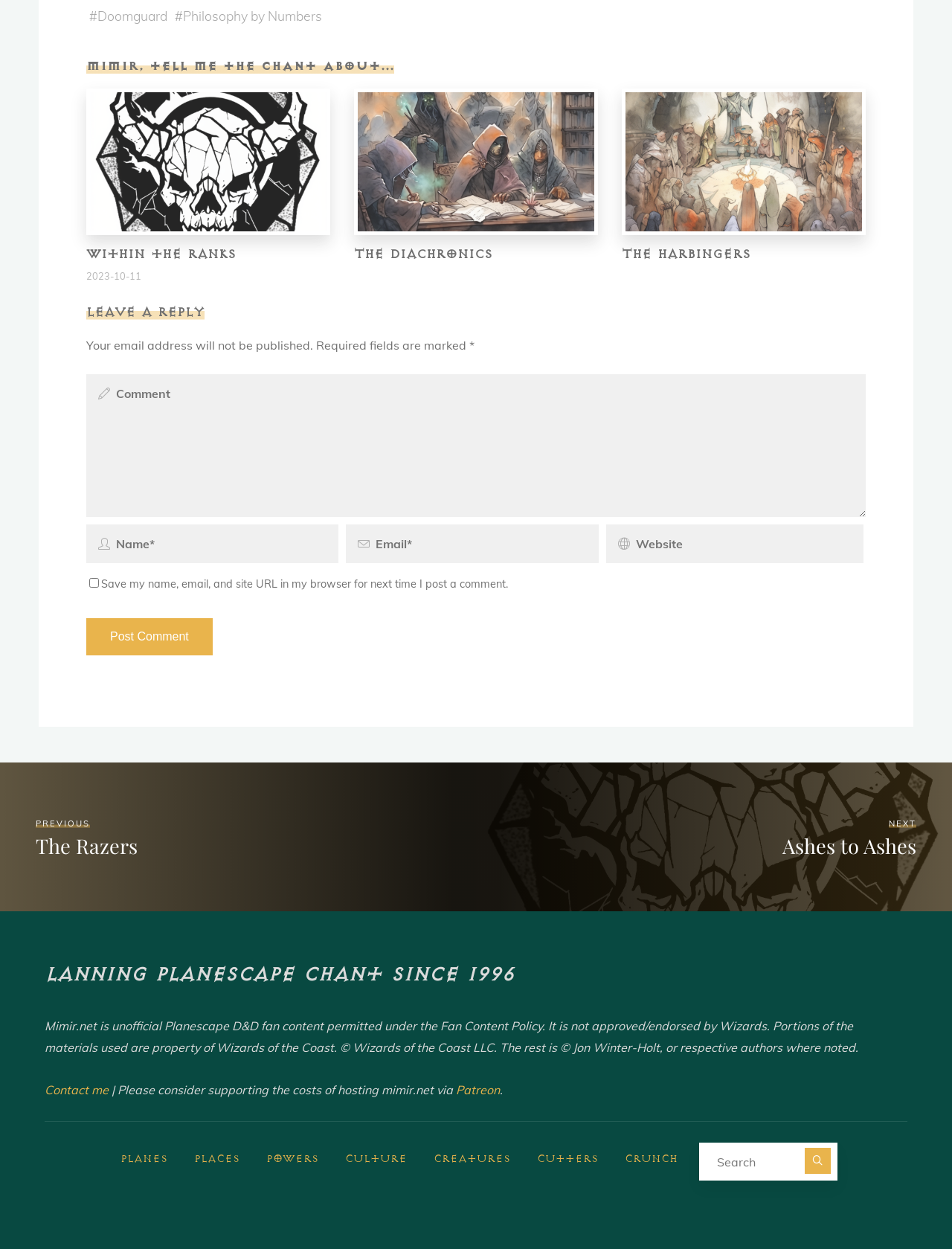What is the date of the first article?
Please provide an in-depth and detailed response to the question.

I found the date '2023-10-11' in the first article element [209], which is a StaticText element [869] containing the date.